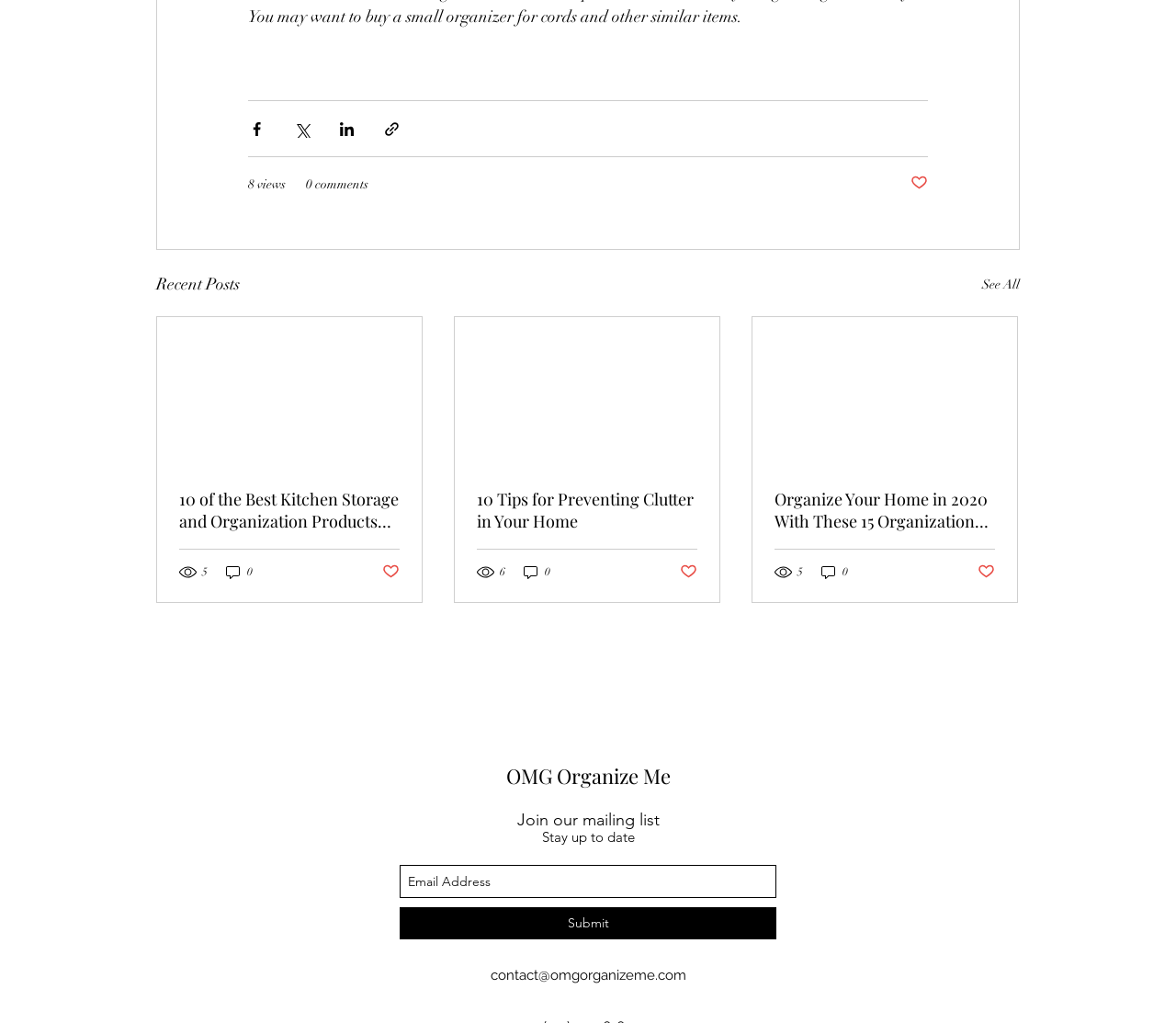What is the title of the first article?
Using the image as a reference, answer the question in detail.

The first article's title can be found in the link element with the text '10 of the Best Kitchen Storage and Organization Products on Amazon', which is located in the first article section of the webpage.